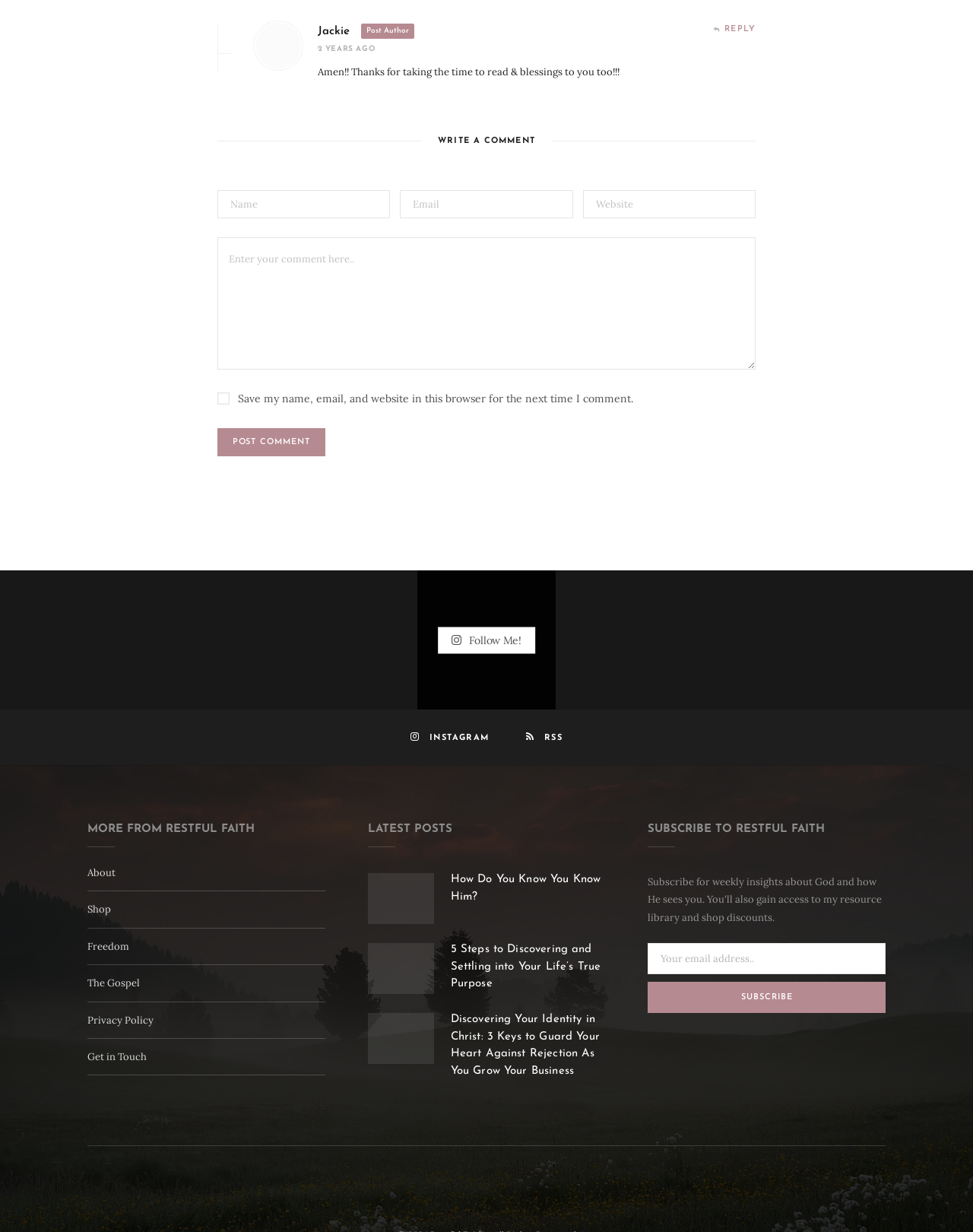Ascertain the bounding box coordinates for the UI element detailed here: "name="EMAIL" placeholder="Your email address.."". The coordinates should be provided as [left, top, right, bottom] with each value being a float between 0 and 1.

[0.666, 0.766, 0.91, 0.791]